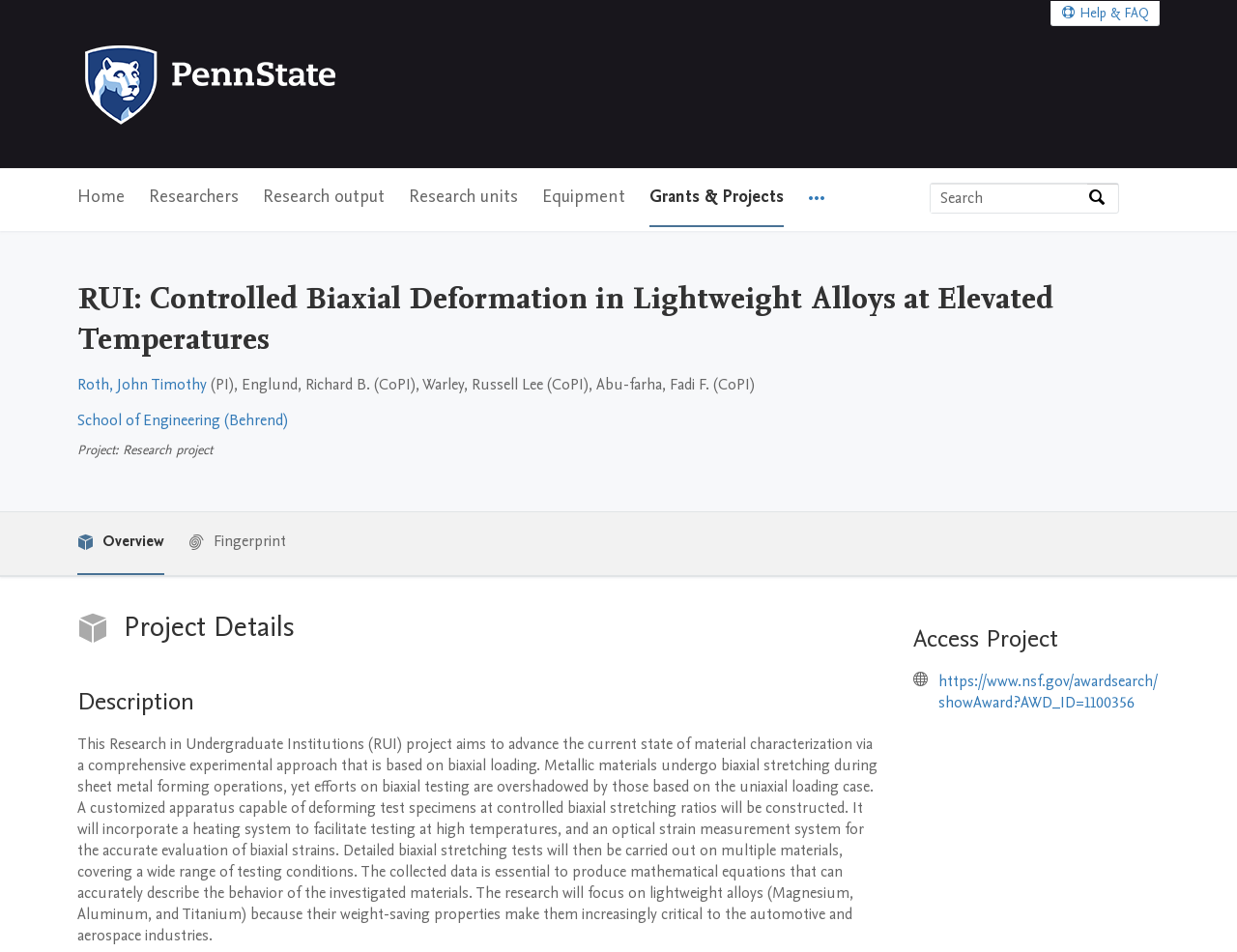Refer to the image and provide a thorough answer to this question:
What is the research project about?

I found the answer by reading the project description, which states that the research aims to advance material characterization via a comprehensive experimental approach based on biaxial loading, focusing on lightweight alloys.